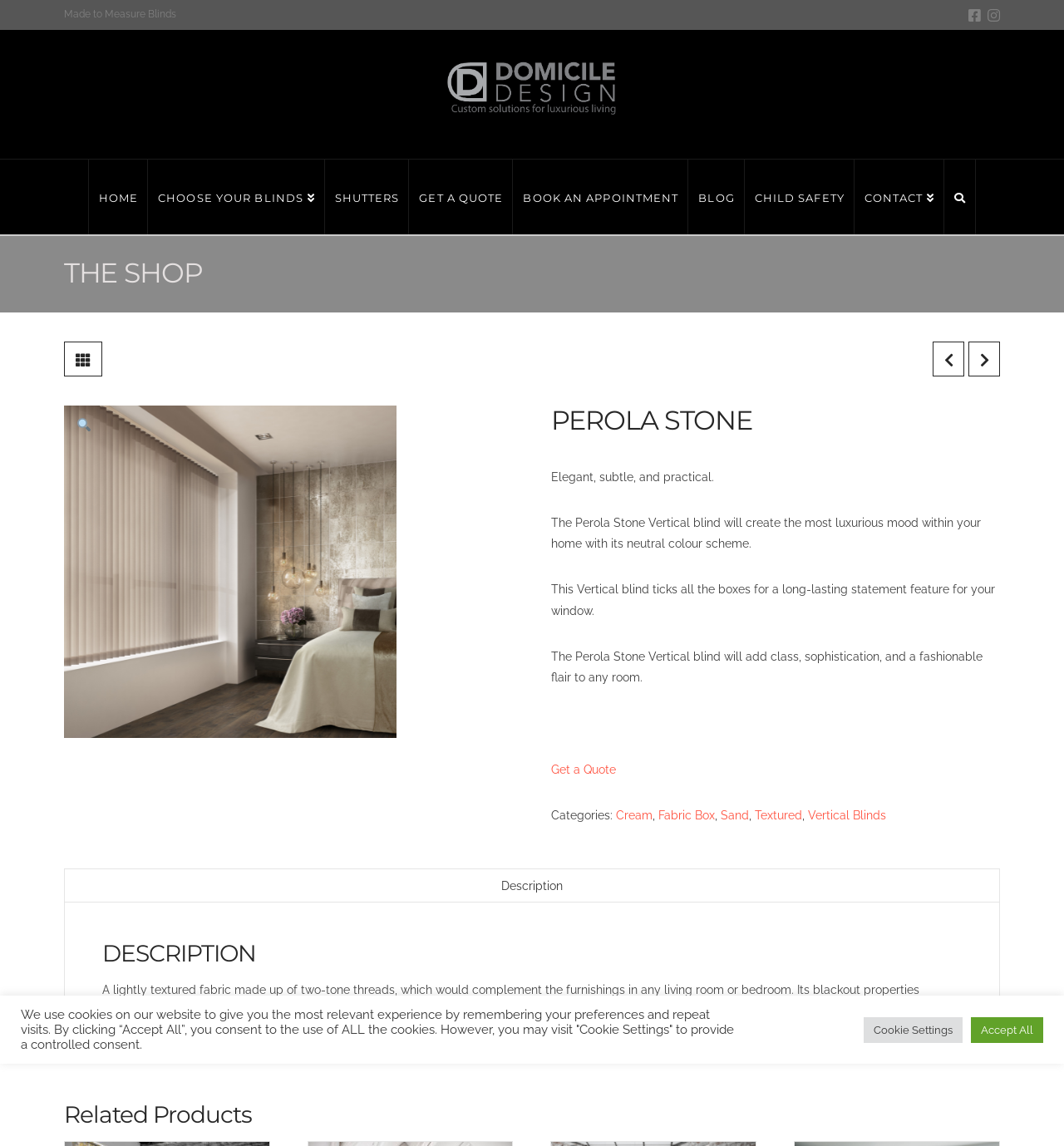Detail the features and information presented on the webpage.

This webpage is about Perola Stone Vertical blinds, a product offered by Domicile Blinds. At the top, there are social media links to Facebook and Instagram, as well as a link to the Domicile Blinds website. Below that, there is a navigation menu with links to various sections of the website, including HOME, CHOOSE YOUR BLINDS, SHUTTERS, GET A QUOTE, BOOK AN APPOINTMENT, BLOG, CHILD SAFETY, and CONTACT.

On the left side, there is a section titled "THE SHOP" with a search icon and a few other links. On the right side, there is a heading "PEROLA STONE" followed by a description of the product, which is a vertical blind with a neutral color scheme that can add class and sophistication to any room. There are four paragraphs of text describing the product's features and benefits.

Below the product description, there is a "Get a Quote" link and a list of categories that the product belongs to, including Cream, Fabric Box, Sand, Textured, and Vertical Blinds. There is also a tab list with a single tab "Description" that is currently selected, which displays a tab panel with a heading "DESCRIPTION" and a paragraph of text describing the product's features.

At the bottom of the page, there is a section titled "Related Products" and a cookie policy notification with buttons to accept all cookies or visit cookie settings.